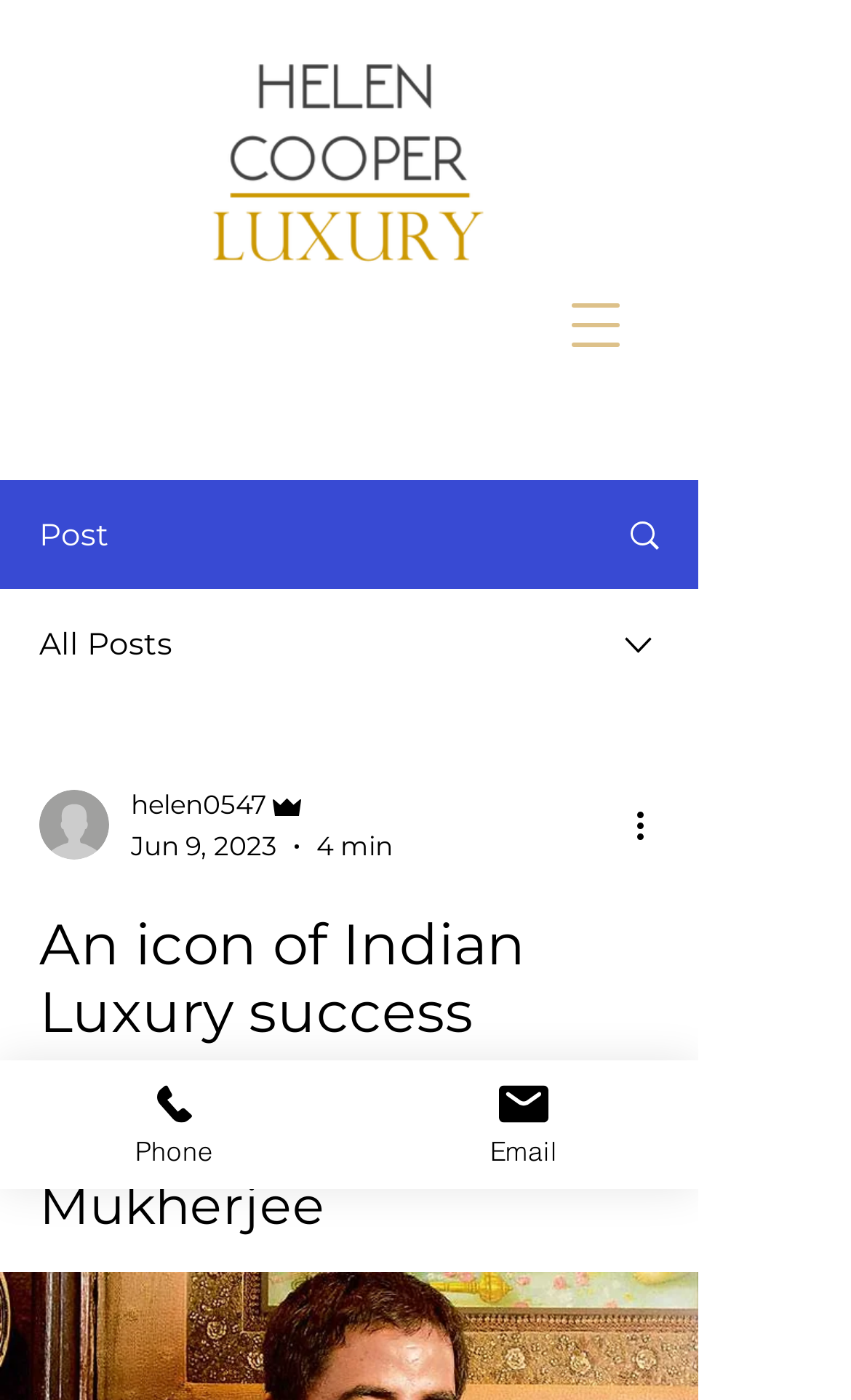Please mark the bounding box coordinates of the area that should be clicked to carry out the instruction: "Contact via phone".

[0.0, 0.757, 0.41, 0.849]